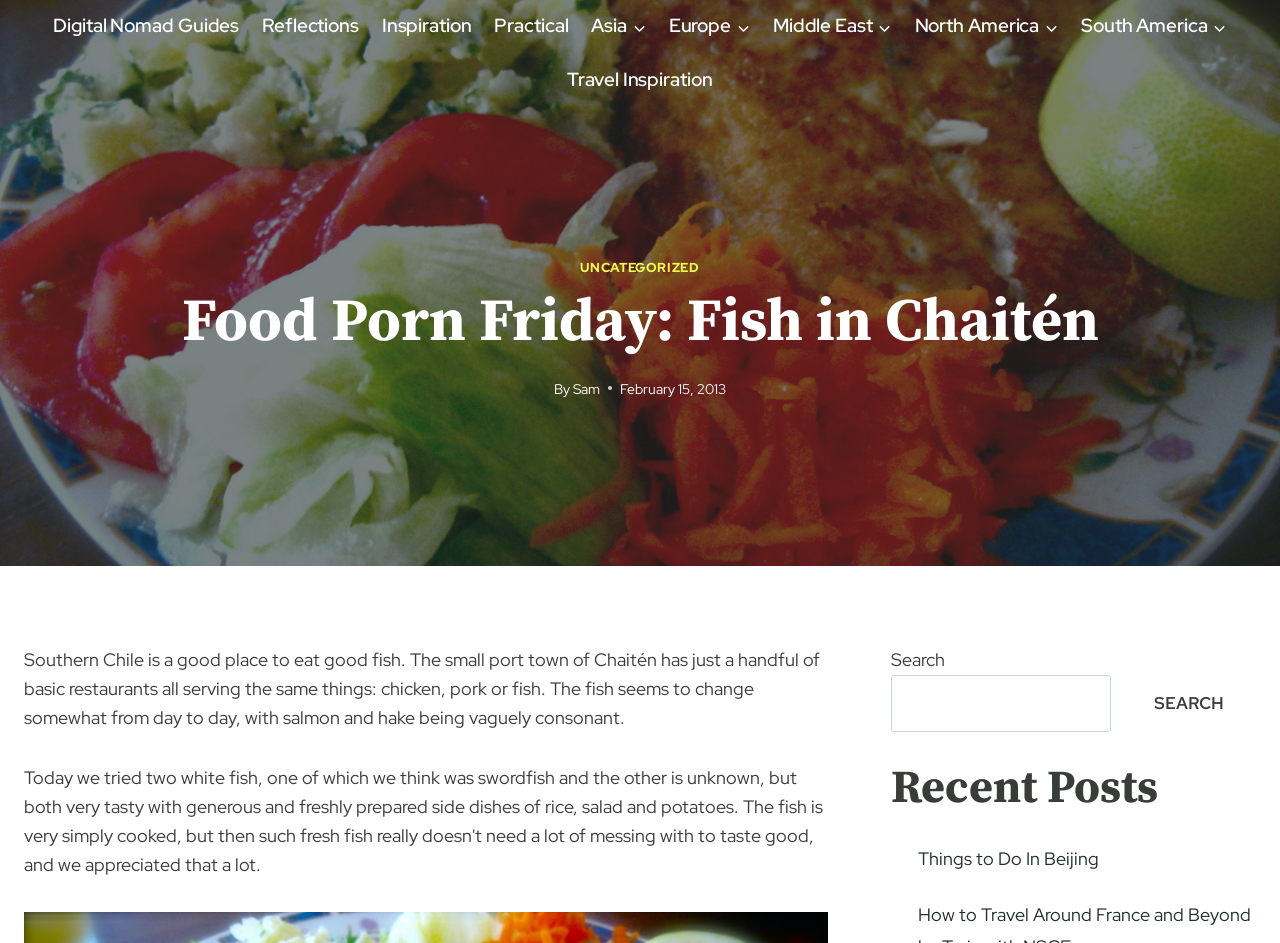Identify the bounding box coordinates of the section to be clicked to complete the task described by the following instruction: "View the Recent Posts". The coordinates should be four float numbers between 0 and 1, formatted as [left, top, right, bottom].

[0.696, 0.805, 0.981, 0.868]